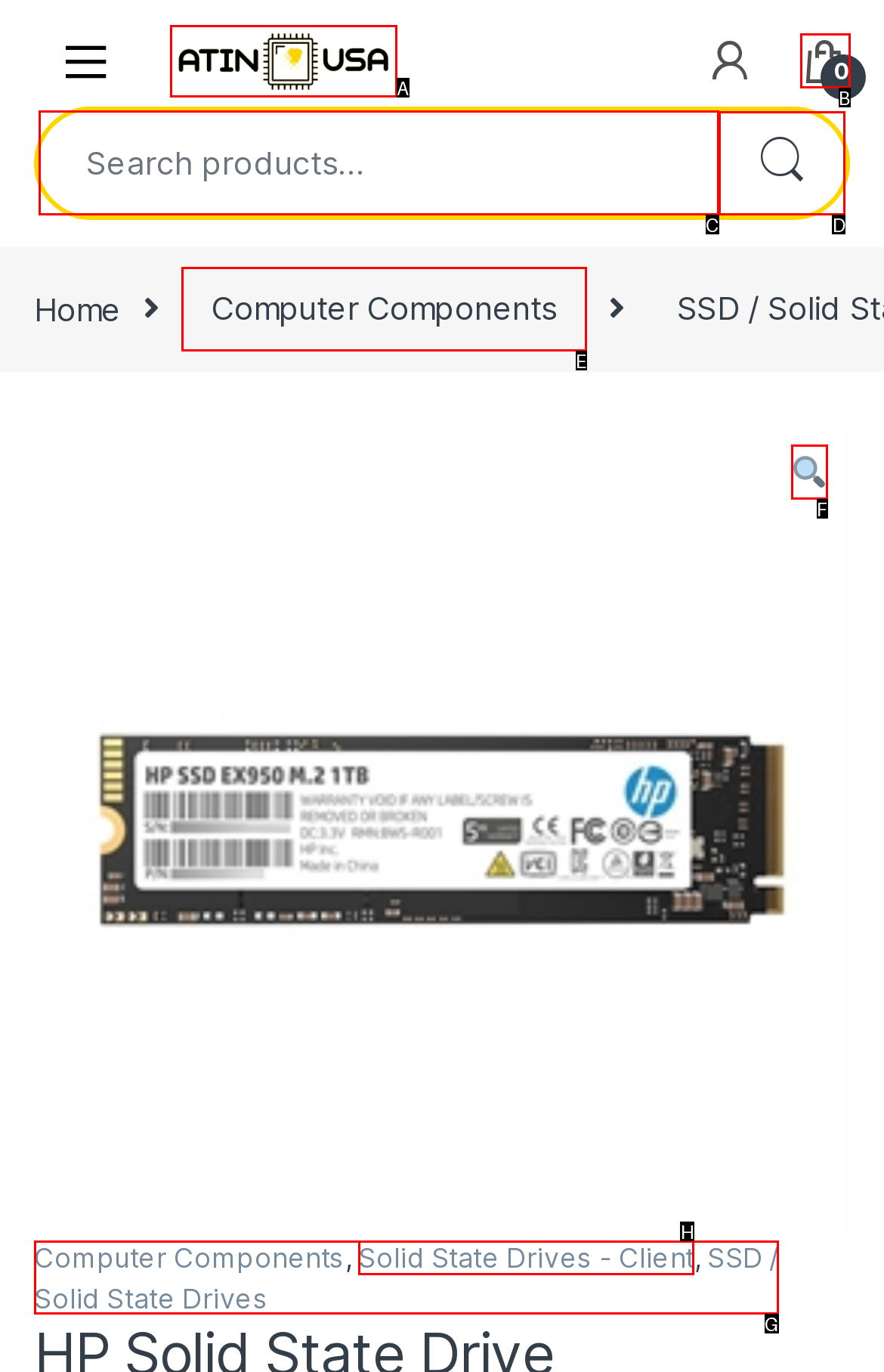Choose the letter that corresponds to the correct button to accomplish the task: Click the search button
Reply with the letter of the correct selection only.

D